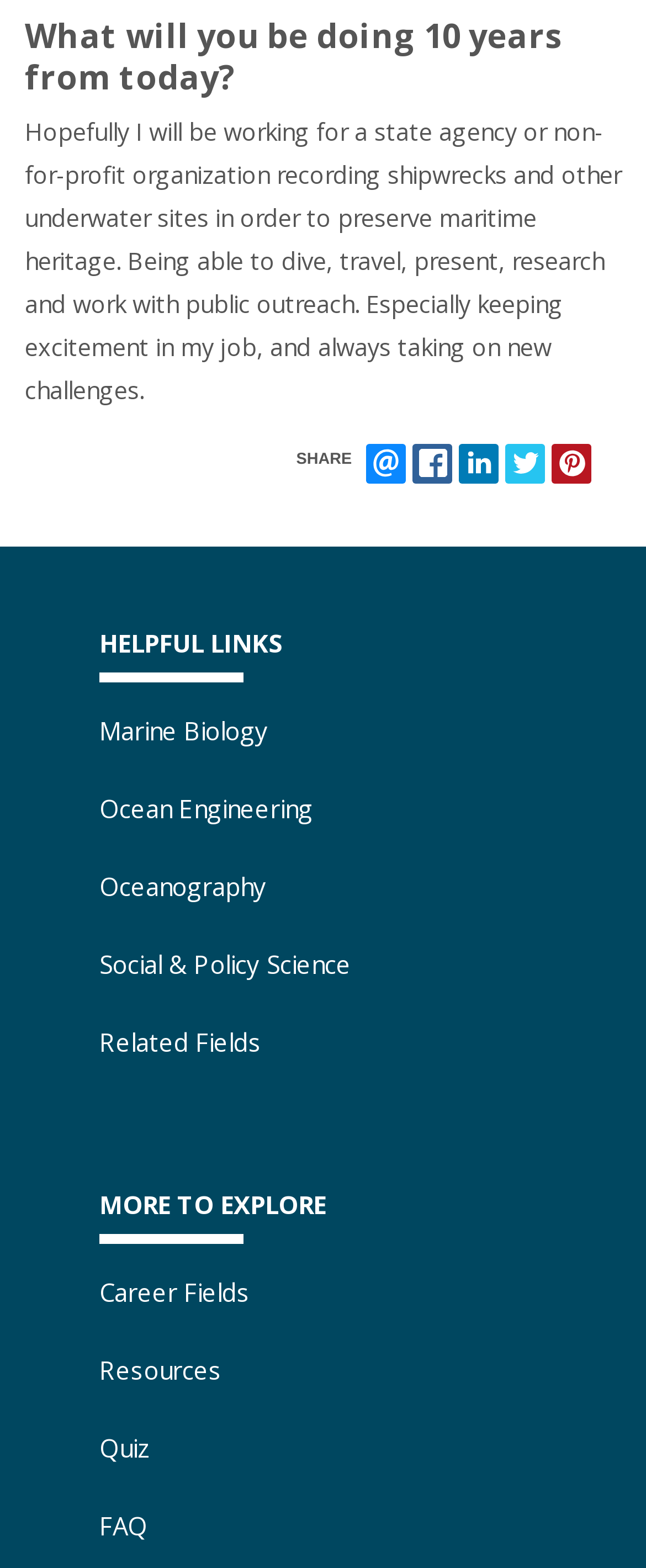Please determine the bounding box coordinates of the element's region to click in order to carry out the following instruction: "Click the 'Menu' button". The coordinates should be four float numbers between 0 and 1, i.e., [left, top, right, bottom].

None